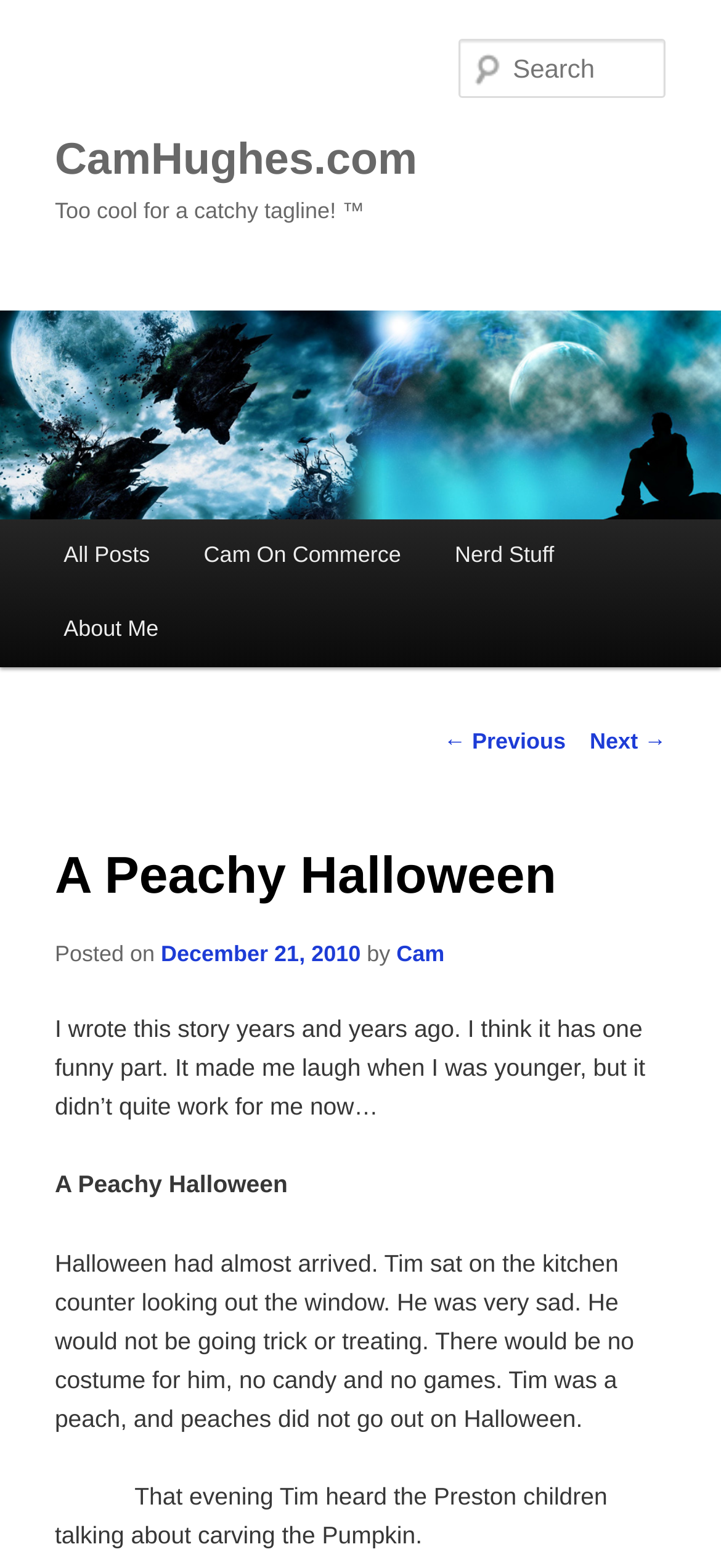Carefully examine the image and provide an in-depth answer to the question: What is the date the story was posted?

I found this information by looking at the link element with the text 'December 21, 2010' which is a child element of the StaticText element with the text 'Posted on'.